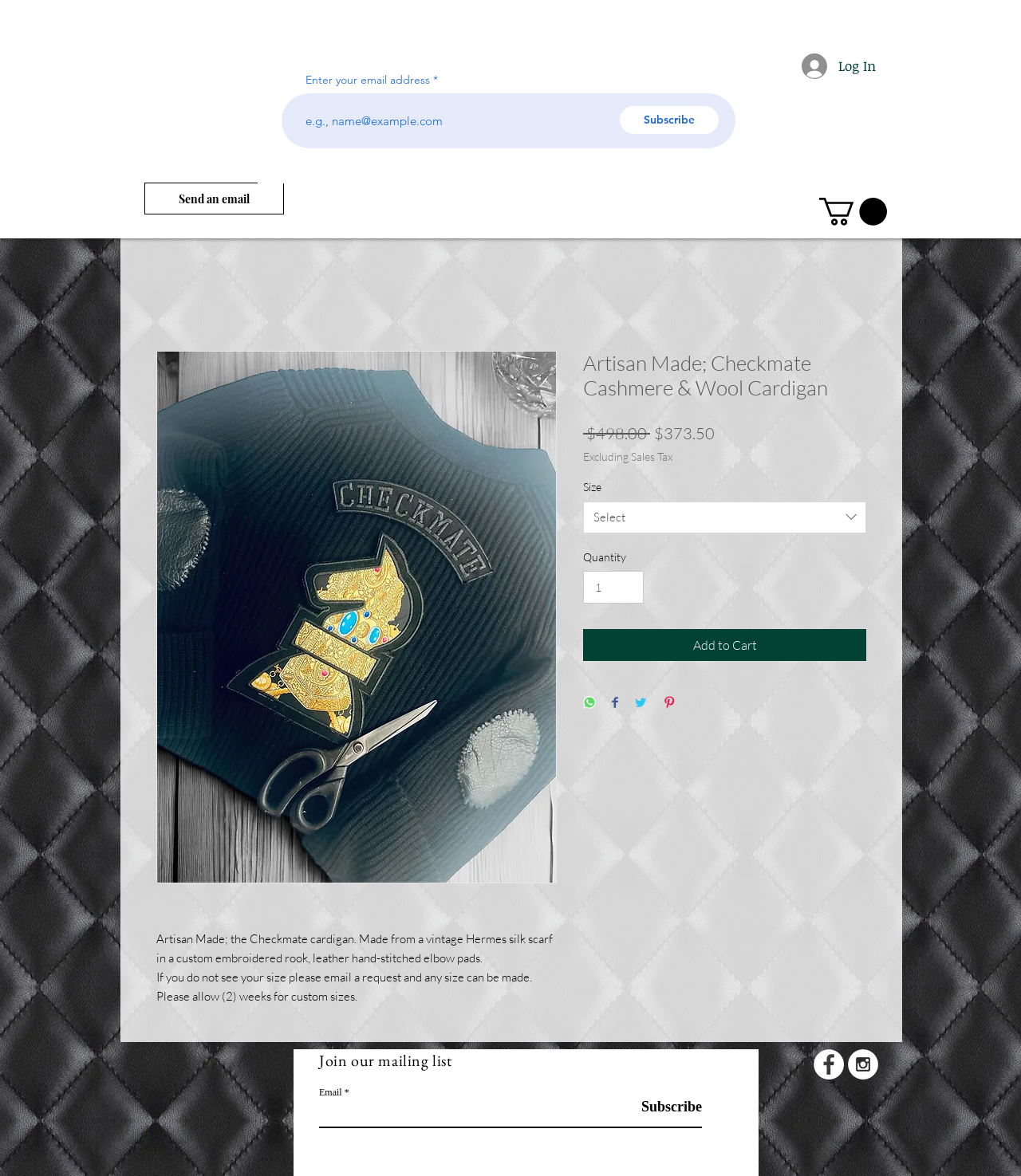What is the function of the 'Add to Cart' button?
Please provide a comprehensive answer based on the visual information in the image.

I inferred the function of the 'Add to Cart' button by looking at its context. It is located near the product details and price, and its text suggests that it is used to add the product to the cart.